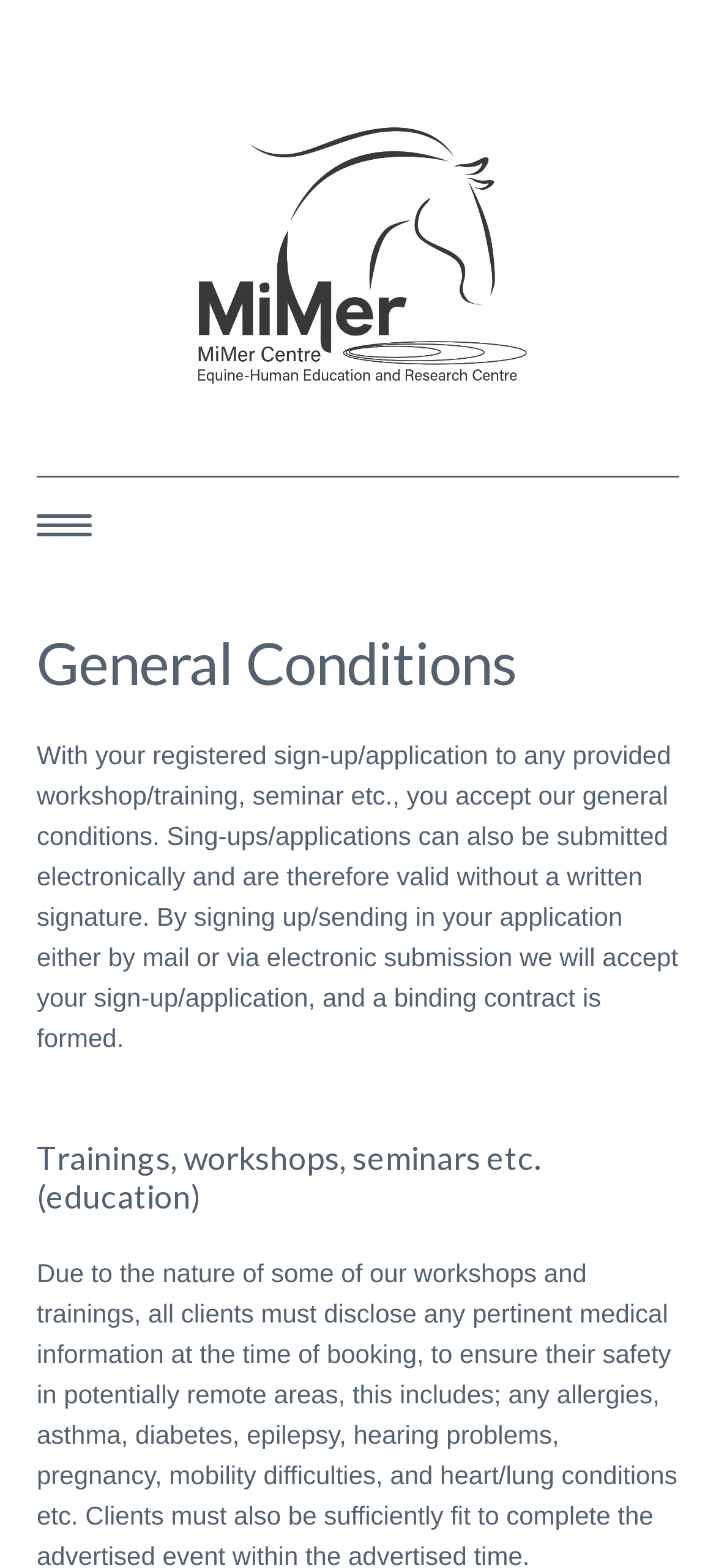Give a comprehensive overview of the webpage, including key elements.

The webpage is about MiMer, an Equine-Human Education and Research Centre. At the top, there is a link on the left side, and a table layout with four social media links, each represented by an icon, aligned horizontally. Below the table, there is a navigation menu with 10 links, including "HOME", "EDUCATION", "MINDFULNESS", "RESEARCH", "PROJECTS", "EQUINE WELFARE", "REWILDING", "BLOG", "ABOUT US", and "CONTACT". Each link has an icon next to it, except for "HOME" and "EQUINE WELFARE".

The main content of the page is divided into two sections. The first section has a heading "General Conditions" and a paragraph of text below it, which explains the terms and conditions of signing up for workshops, trainings, or seminars. The text is quite long and takes up most of the section.

The second section has a heading "Trainings, workshops, seminars etc. (education)" and is currently empty. There is no content or links below this heading. Overall, the webpage has a simple and organized layout, with a focus on providing information about MiMer's education and research activities.